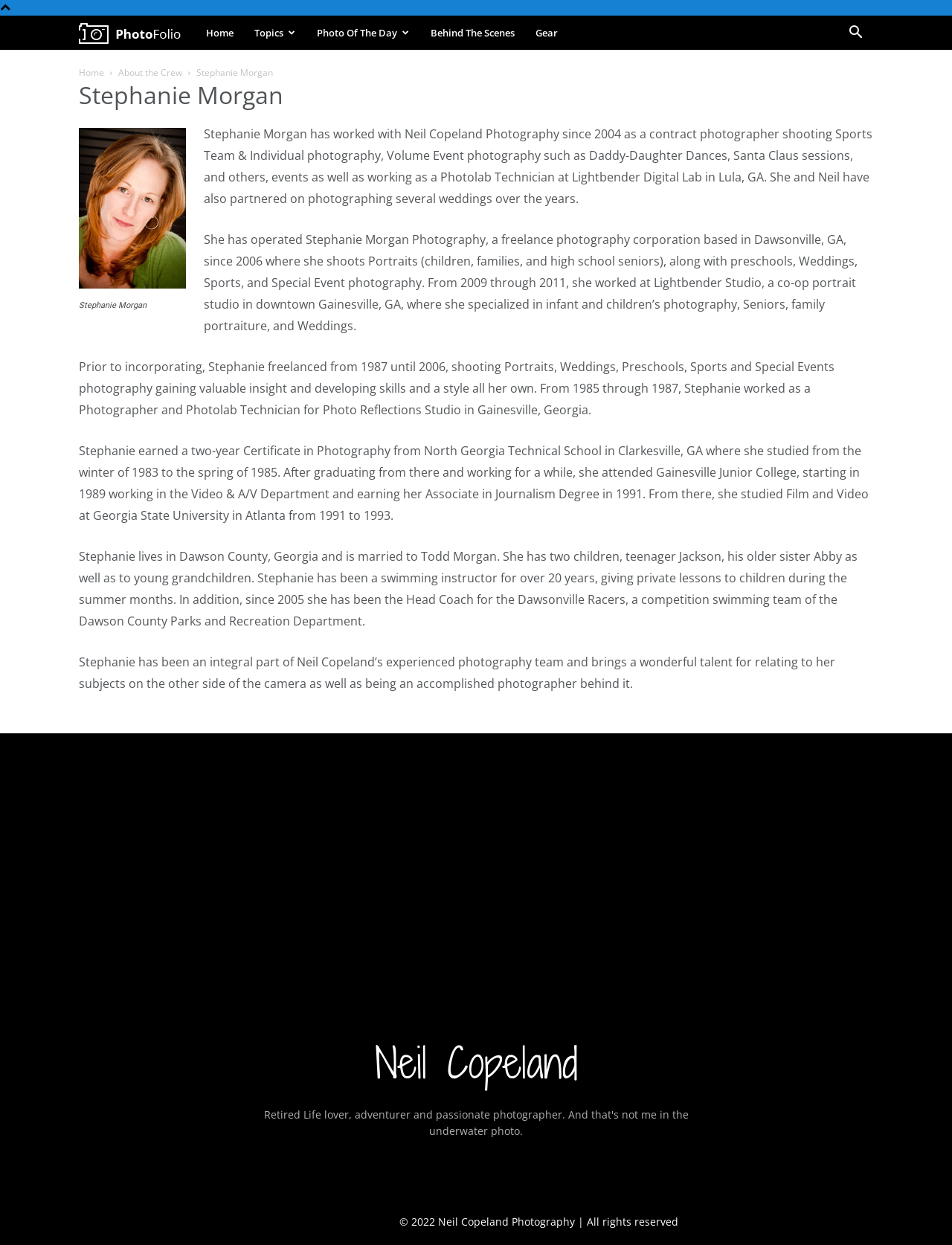Identify the bounding box for the described UI element. Provide the coordinates in (top-left x, top-left y, bottom-right x, bottom-right y) format with values ranging from 0 to 1: Neil Copeland Photography

[0.083, 0.02, 0.205, 0.032]